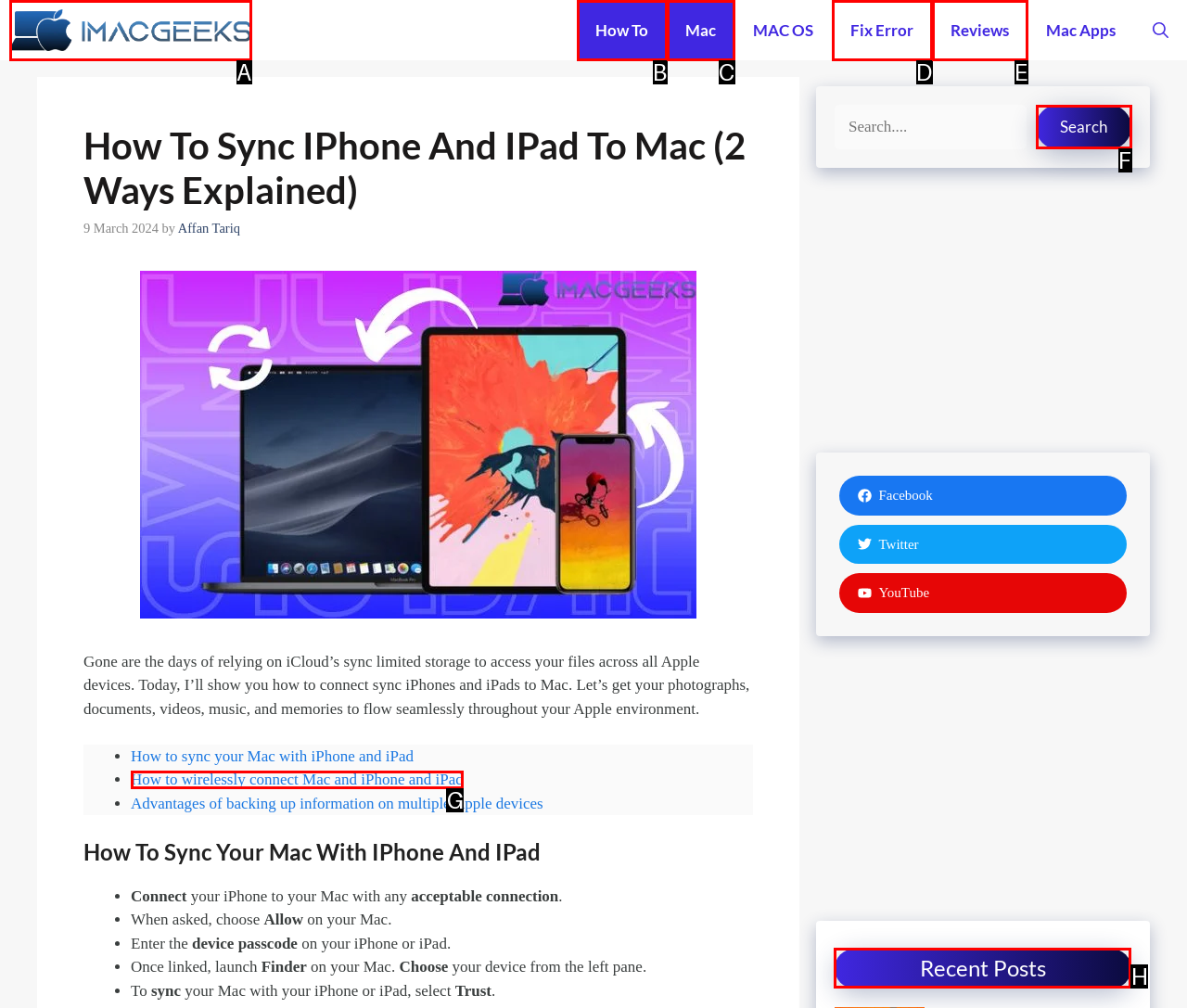Select the letter of the option that should be clicked to achieve the specified task: Check the 'Recent Posts' section. Respond with just the letter.

H